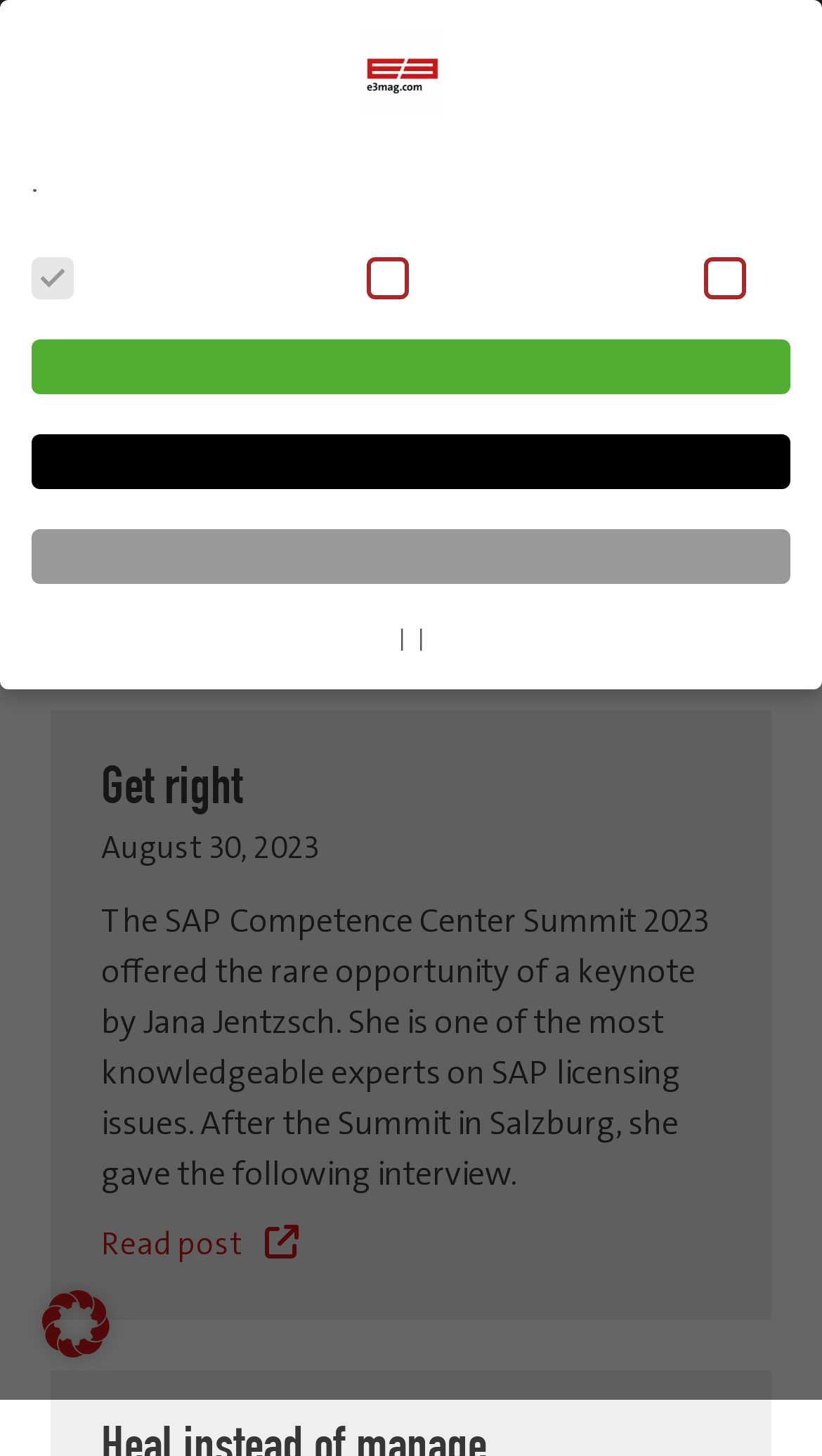Given the following UI element description: "aria-label="Mobile menu"", find the bounding box coordinates in the webpage screenshot.

[0.604, 0.139, 0.655, 0.162]